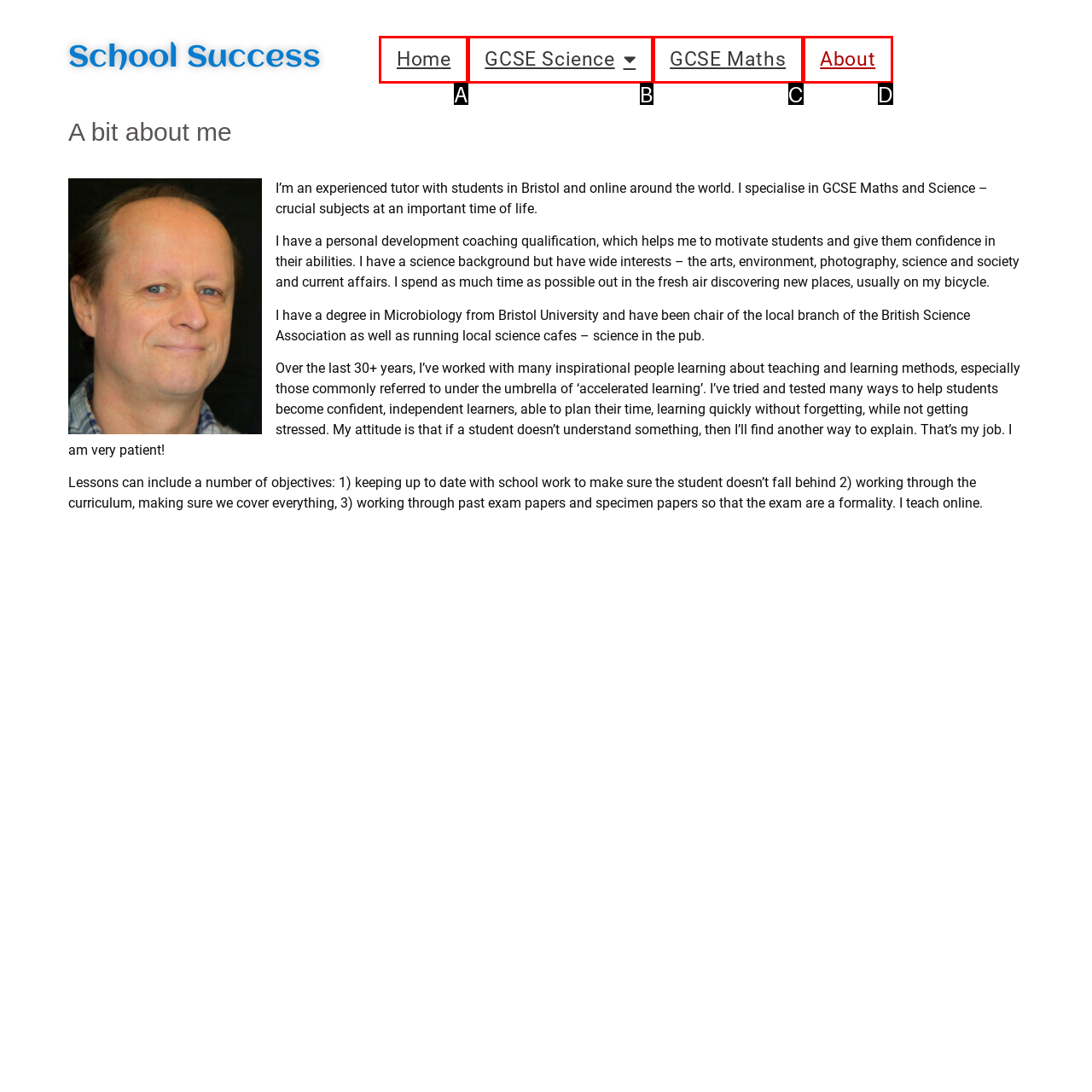Tell me which option best matches this description: GCSE Maths
Answer with the letter of the matching option directly from the given choices.

C